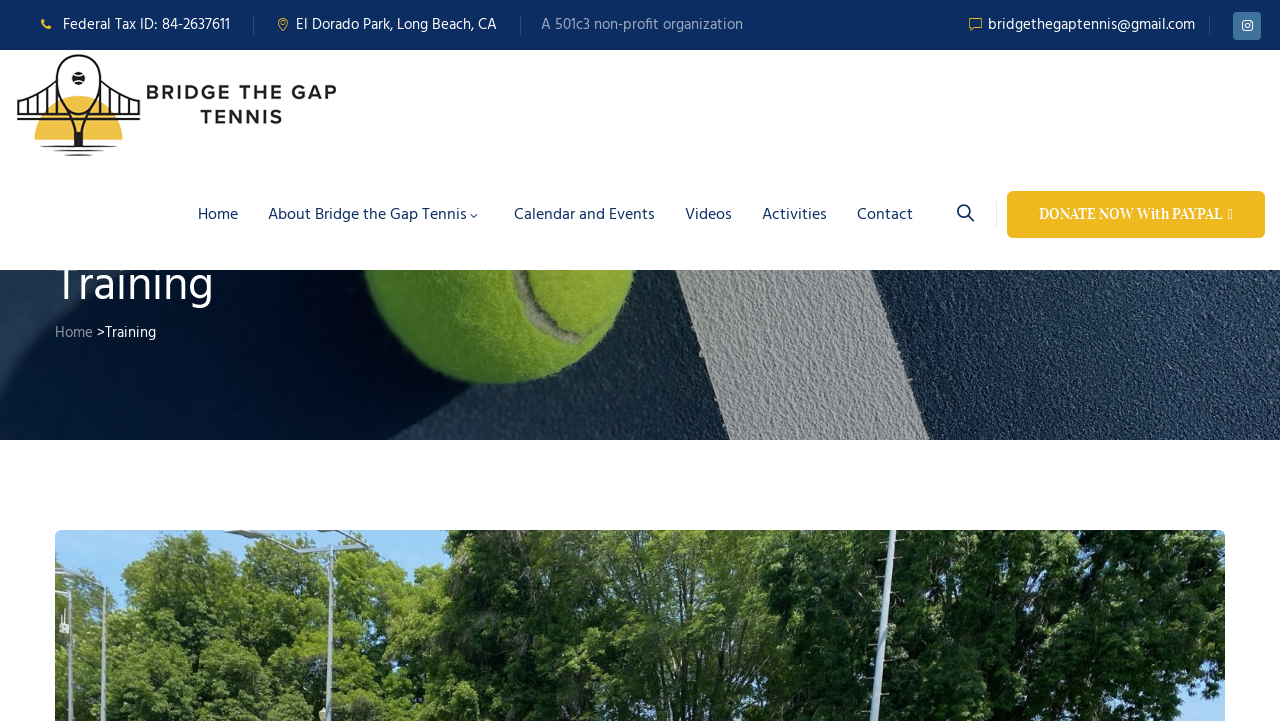Please answer the following question using a single word or phrase: 
What is the location of El Dorado Park?

Long Beach, CA